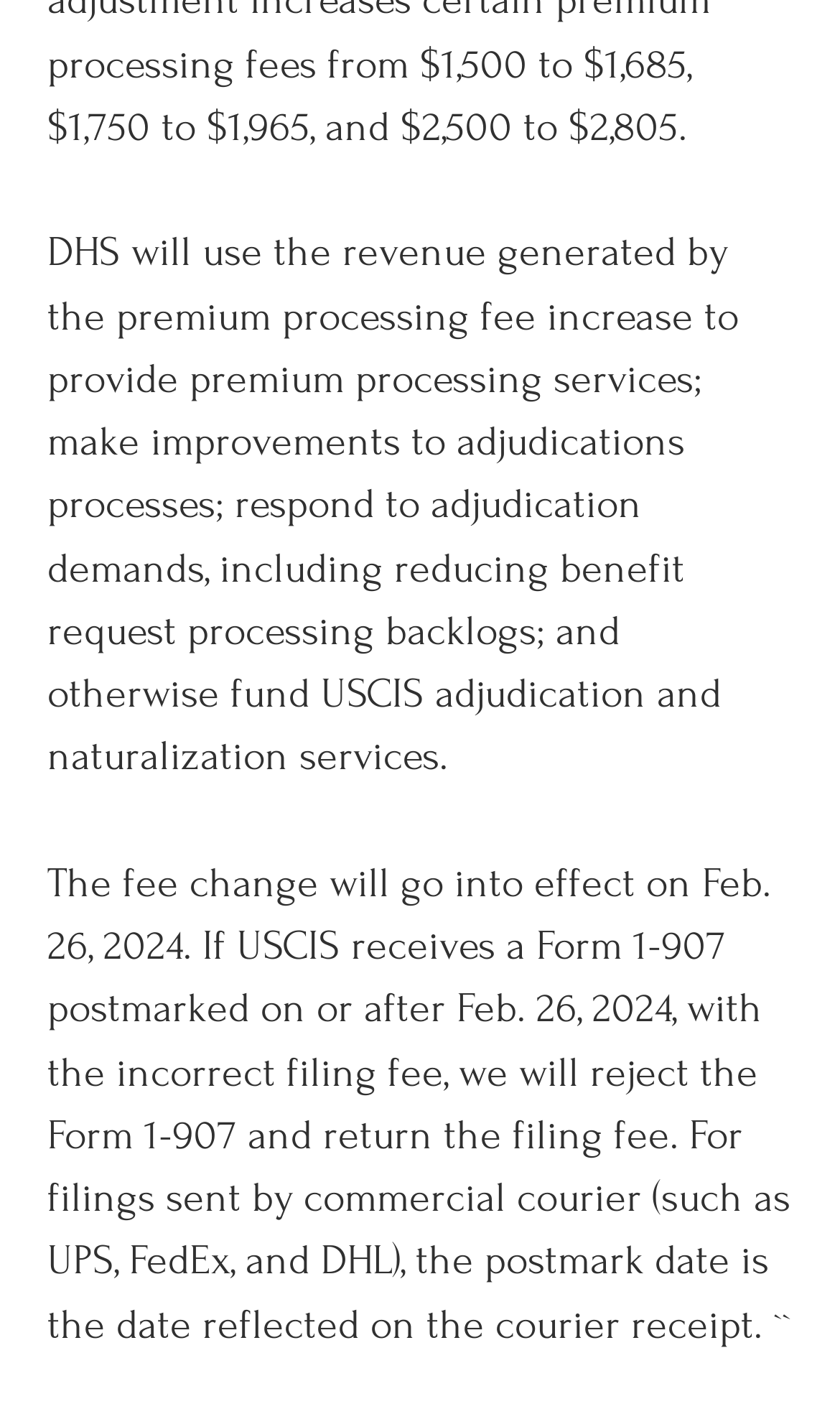What is the label of the button next to the '1 view' element?
We need a detailed and exhaustive answer to the question. Please elaborate.

The button next to the '1 view' element is labeled 'Post not marked as liked', indicating that the user has not marked the post as liked.